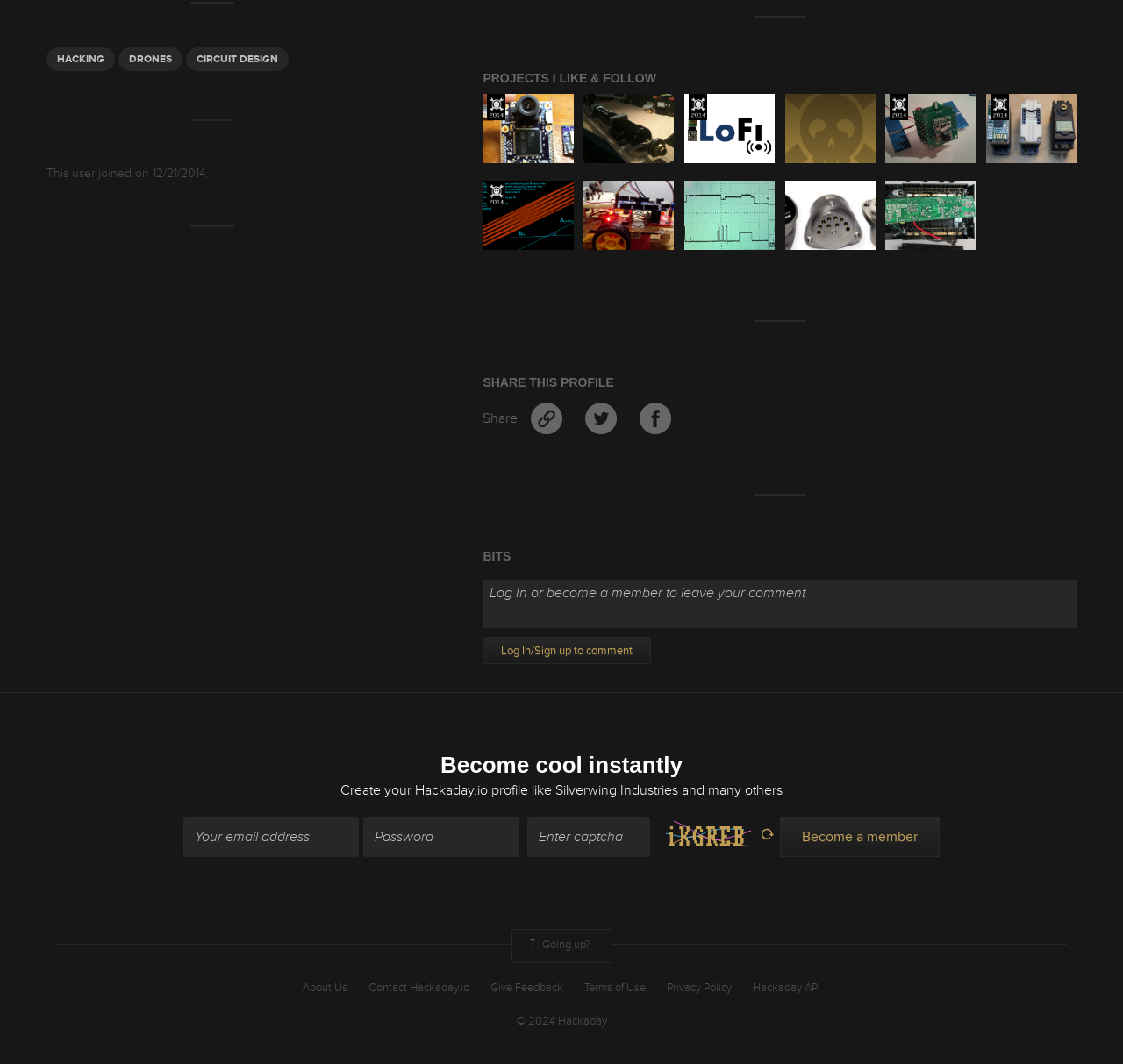Give a one-word or short phrase answer to the question: 
How many social media sharing options are available?

2